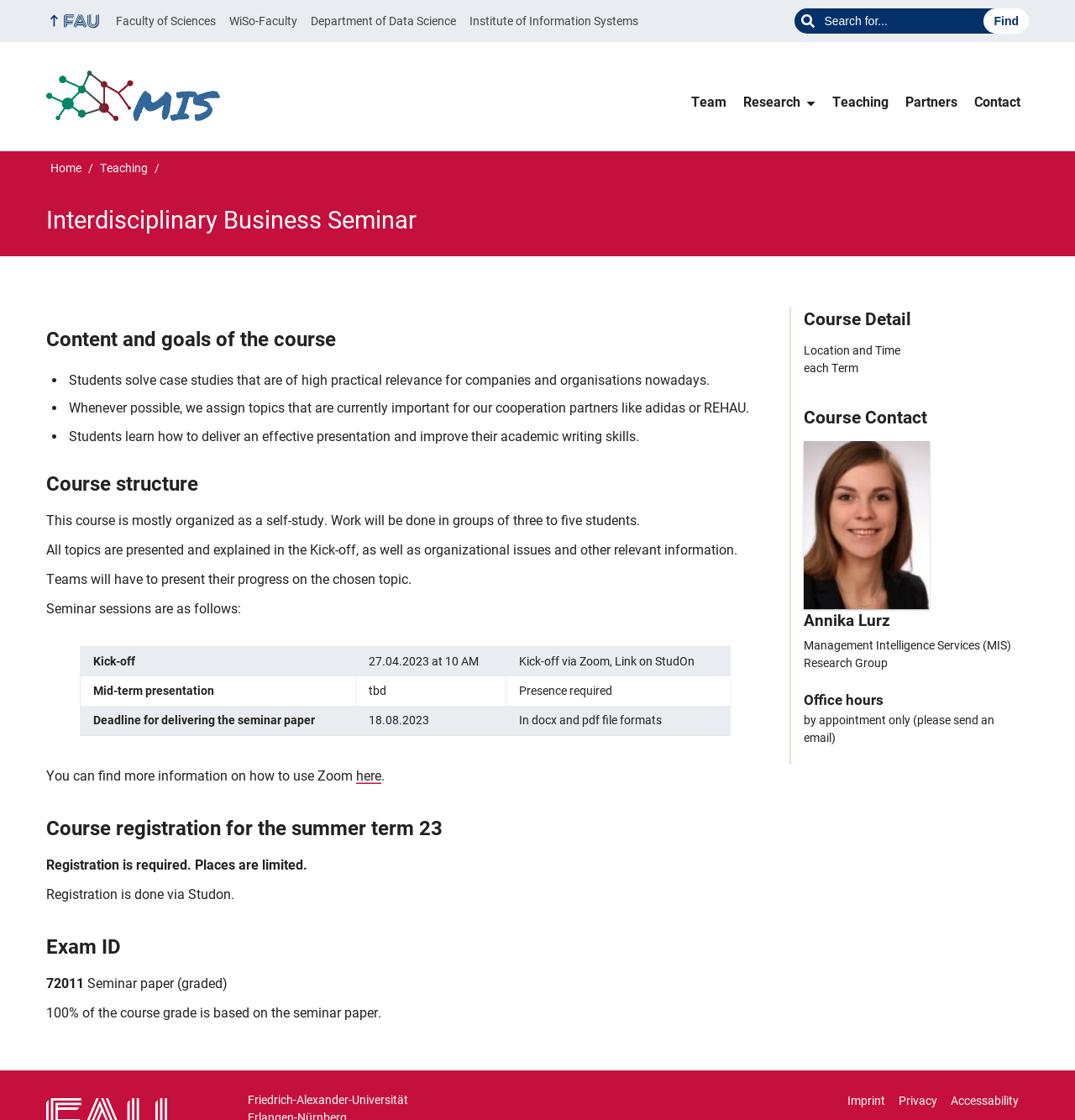Locate the bounding box coordinates of the element's region that should be clicked to carry out the following instruction: "Click on Business Contracts". The coordinates need to be four float numbers between 0 and 1, i.e., [left, top, right, bottom].

None